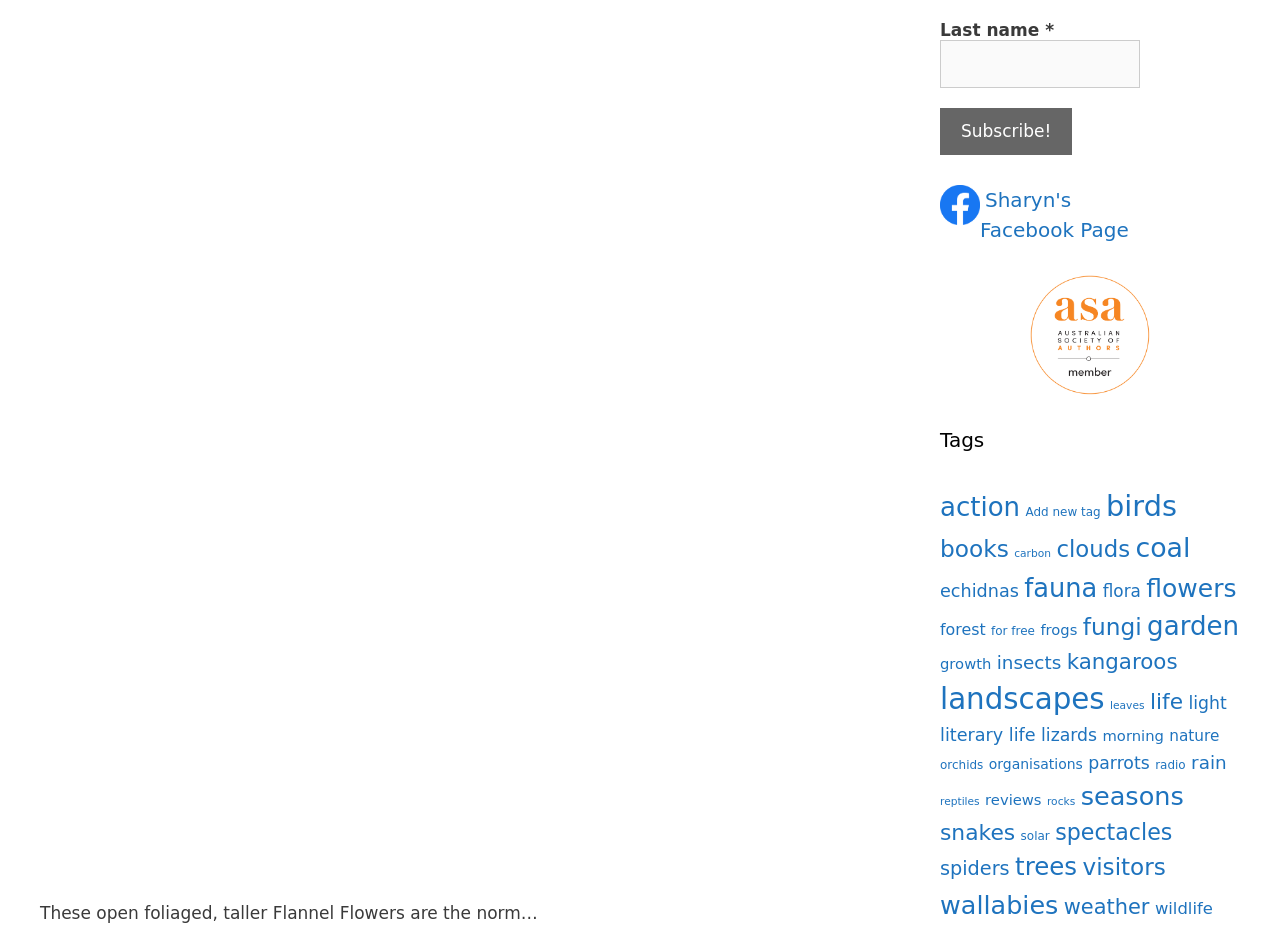Identify the bounding box coordinates of the area that should be clicked in order to complete the given instruction: "Visit Sharyn's Facebook Page". The bounding box coordinates should be four float numbers between 0 and 1, i.e., [left, top, right, bottom].

[0.766, 0.204, 0.882, 0.257]